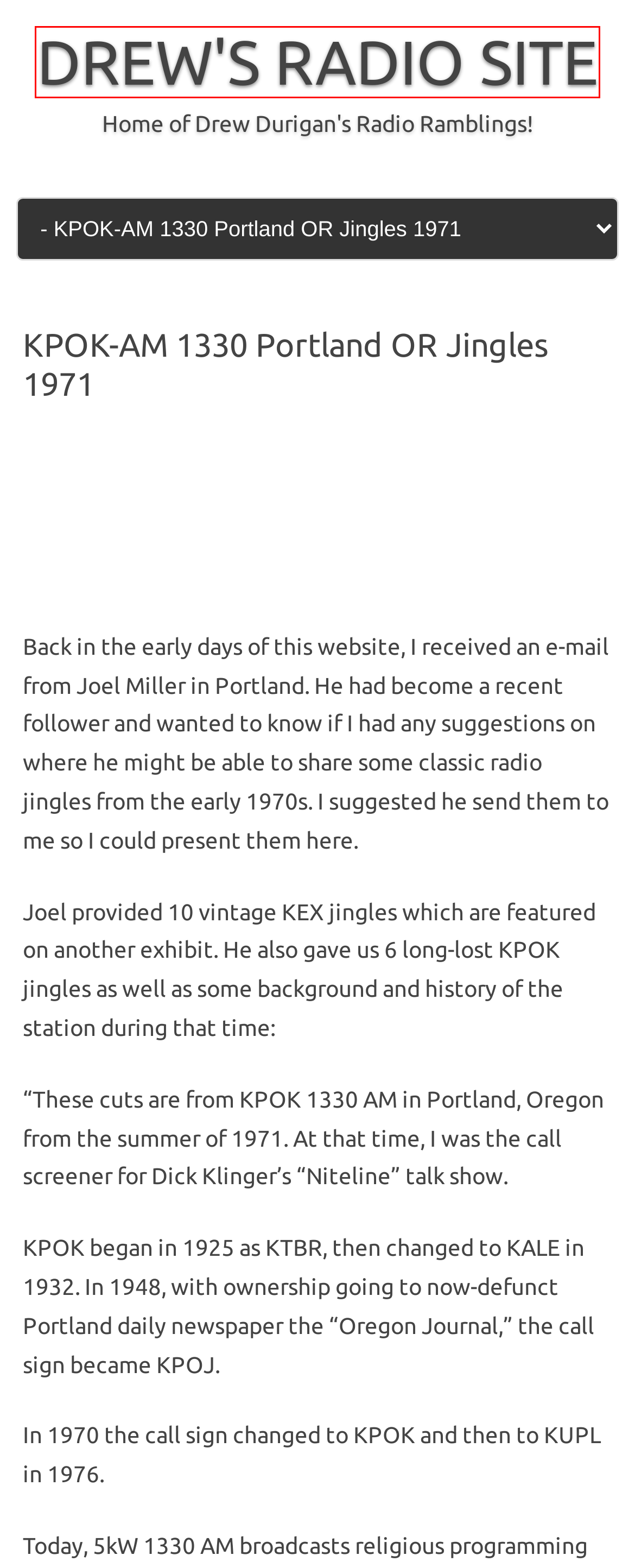You have been given a screenshot of a webpage, where a red bounding box surrounds a UI element. Identify the best matching webpage description for the page that loads after the element in the bounding box is clicked. Options include:
A. KMSR-FM 94.3 Sauk Centre MN David Jaye 1983 | DREW'S RADIO SITE
B. KWKR-FM 99.9 Garden City KS Cindy Olson Everett Green 1985 | DREW'S RADIO SITE
C. KLRR-FM 107.5 Bend OR Tom Jeffries Daryl Delaney 1989 | DREW'S RADIO SITE
D. KXIQ-FM 94.1 Bend OR Maniac Final Hour 1989 | DREW'S RADIO SITE
E. KDWB-FM 101.3 Minneapolis MN Chuck Evans 1979 | DREW'S RADIO SITE
F. WYOO-FM 101.3 Minneapolis MN Brother Bob Hall 1974 | DREW'S RADIO SITE
G. Drew's Radio Site
H. WPBC-AM 980 Minneapolis MN Vern Arthur 1972 | DREW'S RADIO SITE

G